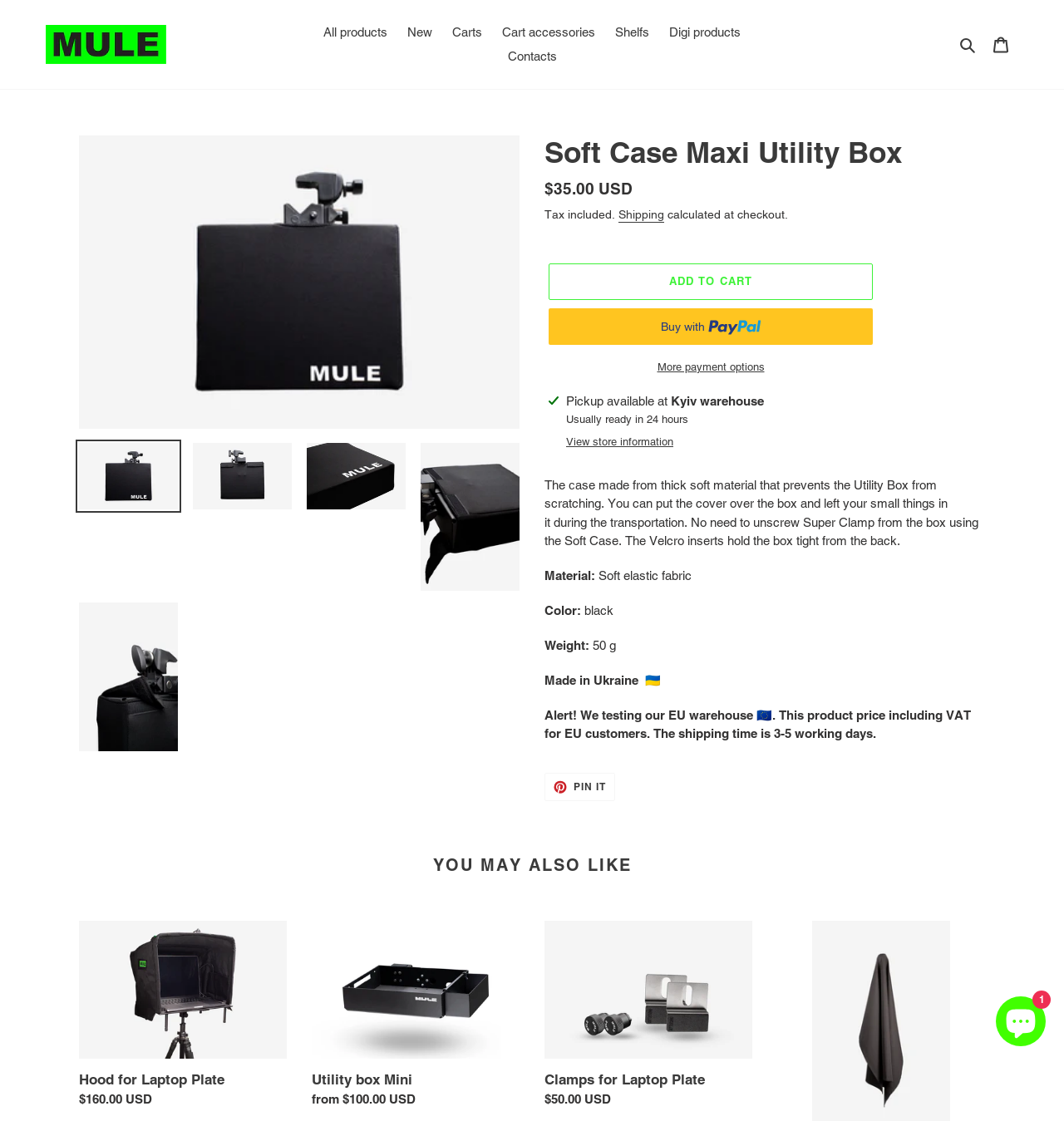What is the name of the product?
Offer a detailed and full explanation in response to the question.

I found the name of the product by looking at the heading element on the webpage, which says 'Soft Case Maxi Utility Box'.